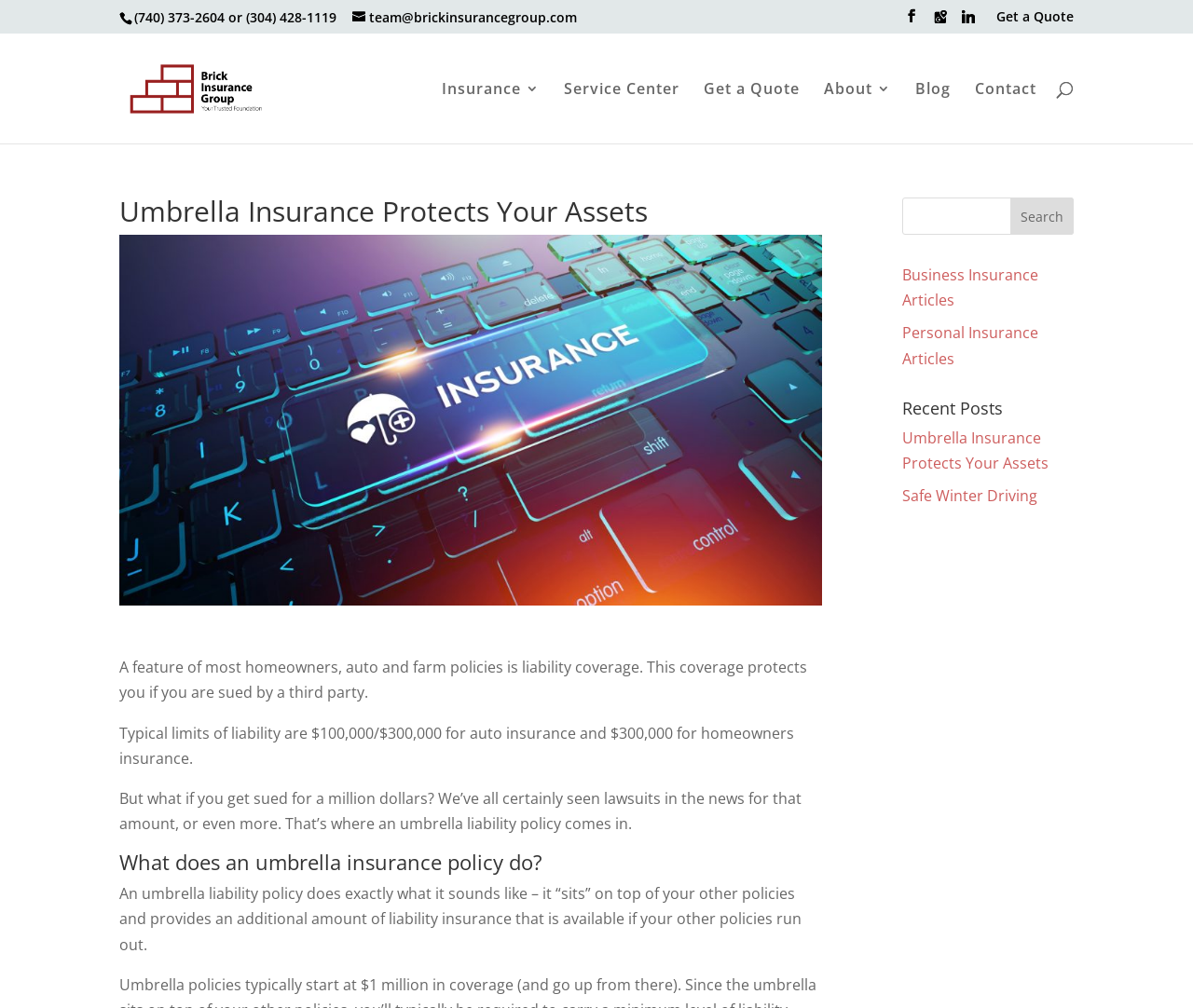Identify the bounding box coordinates for the region to click in order to carry out this instruction: "Read the recent post about umbrella insurance". Provide the coordinates using four float numbers between 0 and 1, formatted as [left, top, right, bottom].

[0.756, 0.424, 0.879, 0.469]